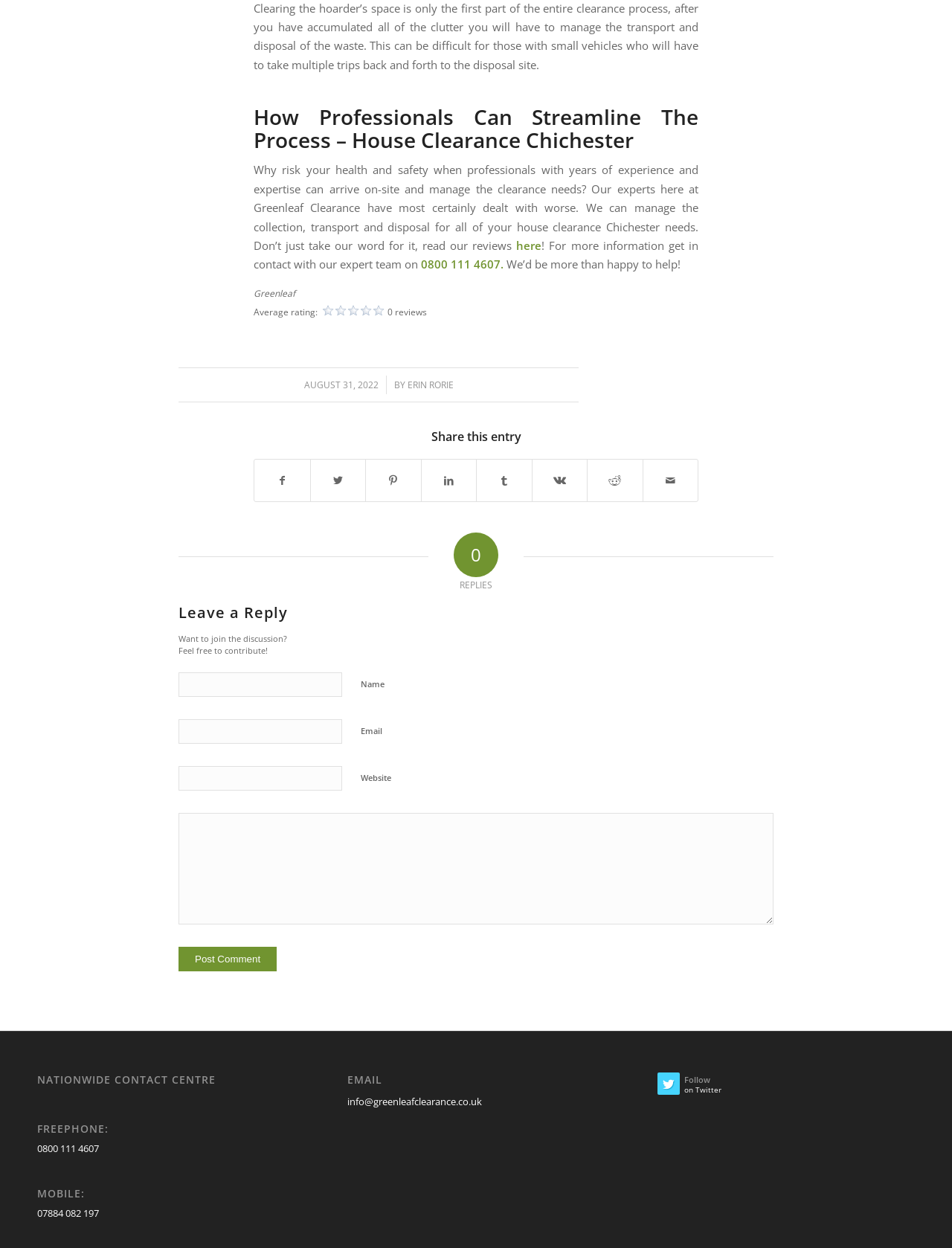What is the phone number for Greenleaf Clearance?
Give a detailed response to the question by analyzing the screenshot.

I found the phone number by looking at the text content of the webpage, specifically the section with the heading 'NATIONWIDE CONTACT CENTRE'. The phone number is listed as '0800 111 4607'.